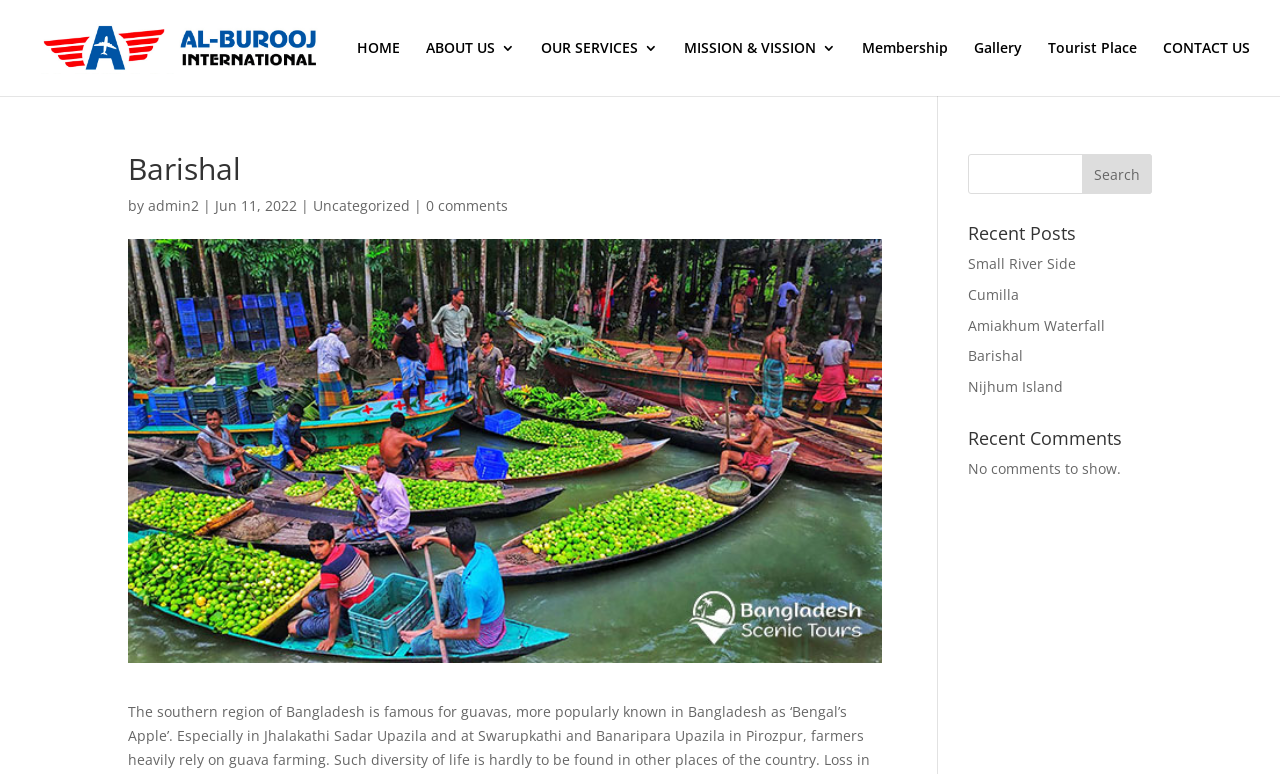Locate the bounding box coordinates of the clickable area needed to fulfill the instruction: "Search for something".

[0.756, 0.199, 0.9, 0.251]